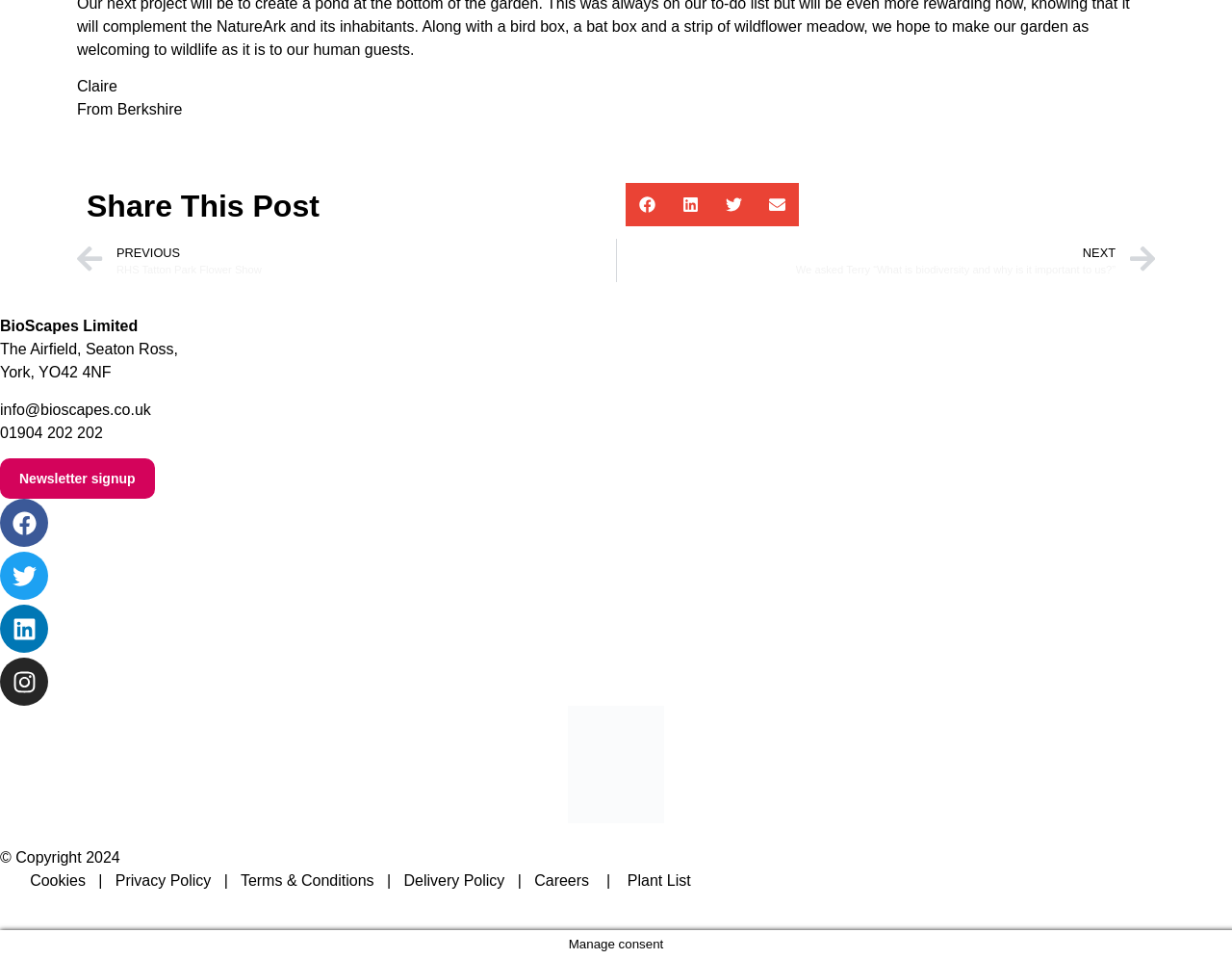Show the bounding box coordinates for the element that needs to be clicked to execute the following instruction: "Go to previous post". Provide the coordinates in the form of four float numbers between 0 and 1, i.e., [left, top, right, bottom].

[0.062, 0.249, 0.5, 0.295]